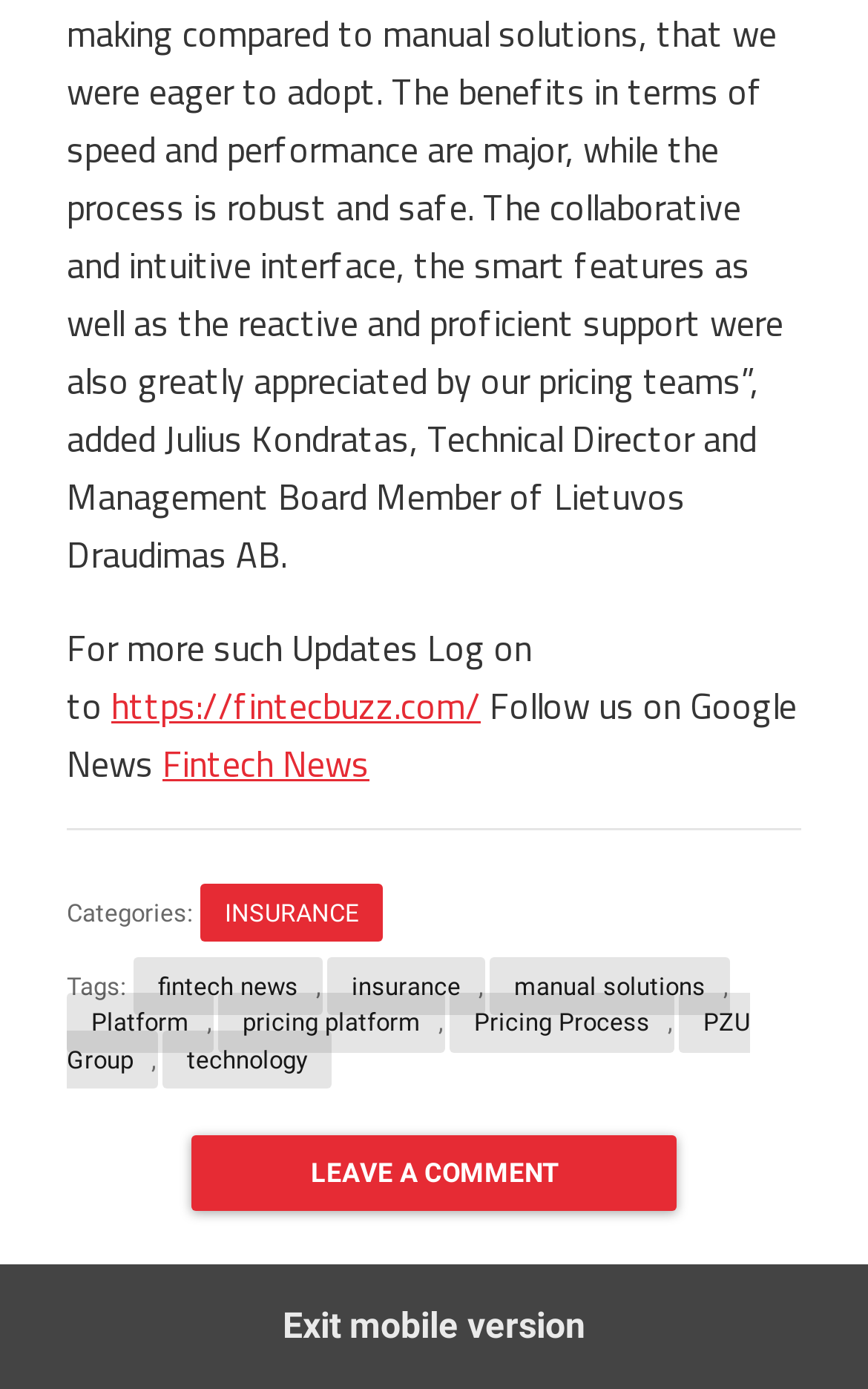What is the last link in the footer section?
Look at the image and provide a detailed response to the question.

In the footer section, the last link is 'LEAVE A COMMENT', which suggests that users can leave a comment on the website.